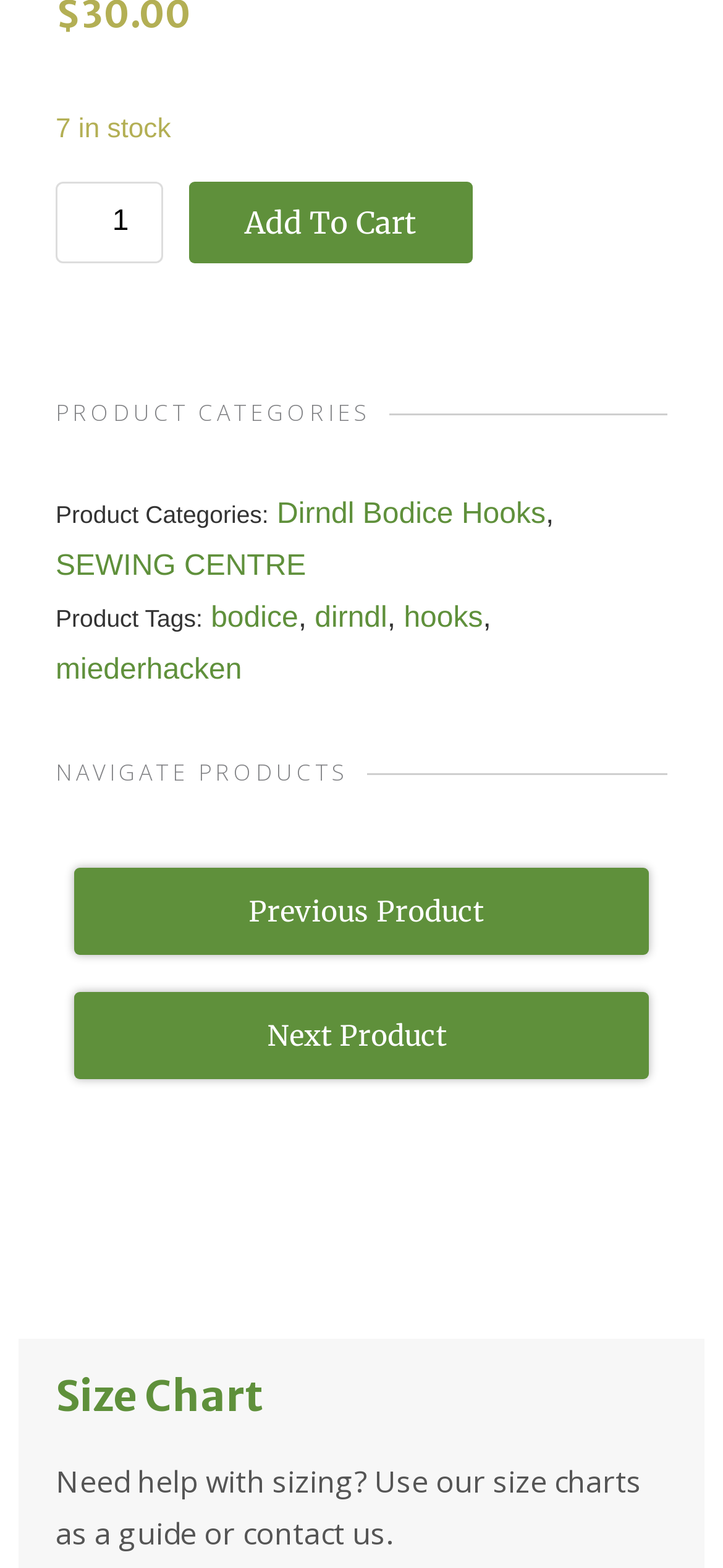Locate the bounding box coordinates of the element to click to perform the following action: 'Go to previous product'. The coordinates should be given as four float values between 0 and 1, in the form of [left, top, right, bottom].

[0.103, 0.554, 0.897, 0.609]